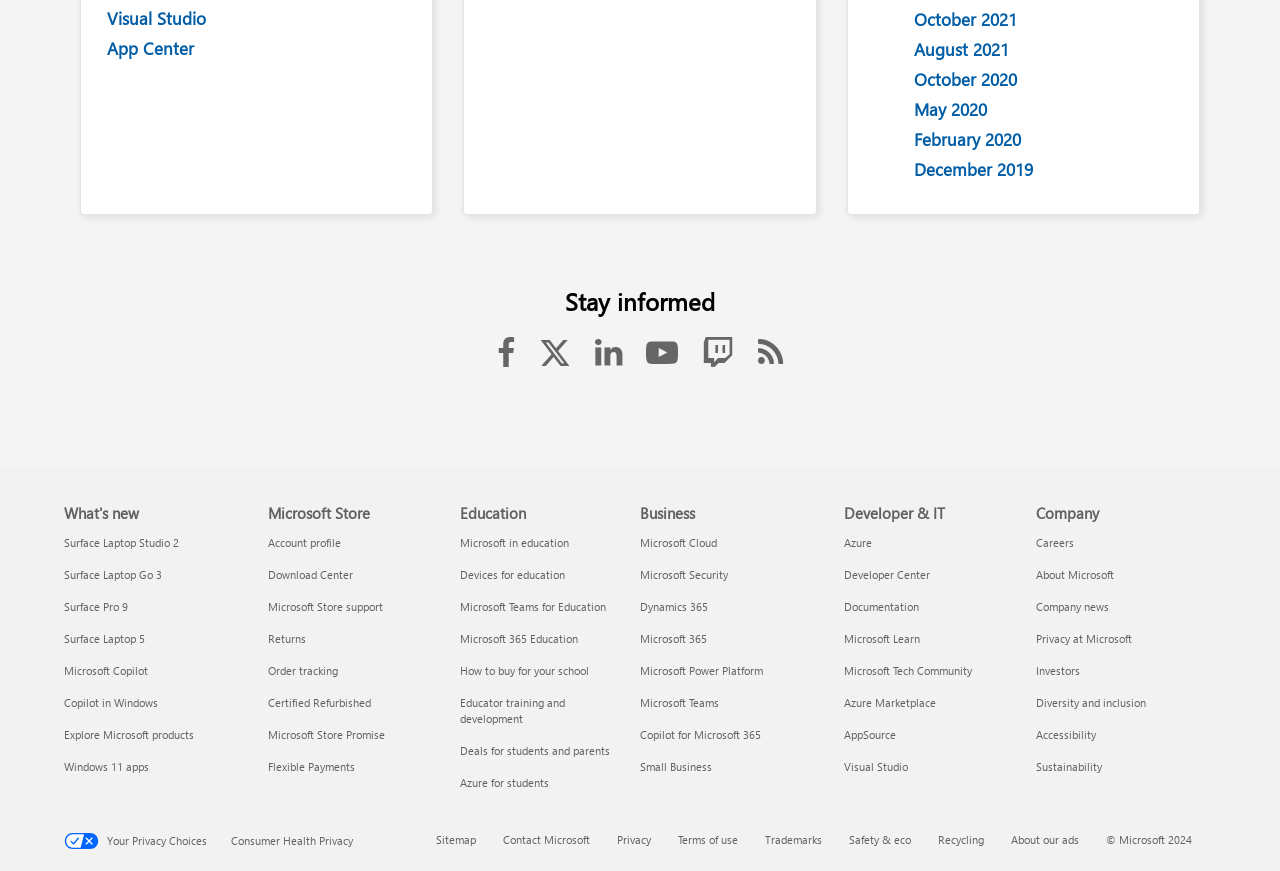What is the last link in the 'Education' section?
Give a detailed explanation using the information visible in the image.

I looked at the 'Education' section in the footer and found the last link, which is 'Azure for students'.